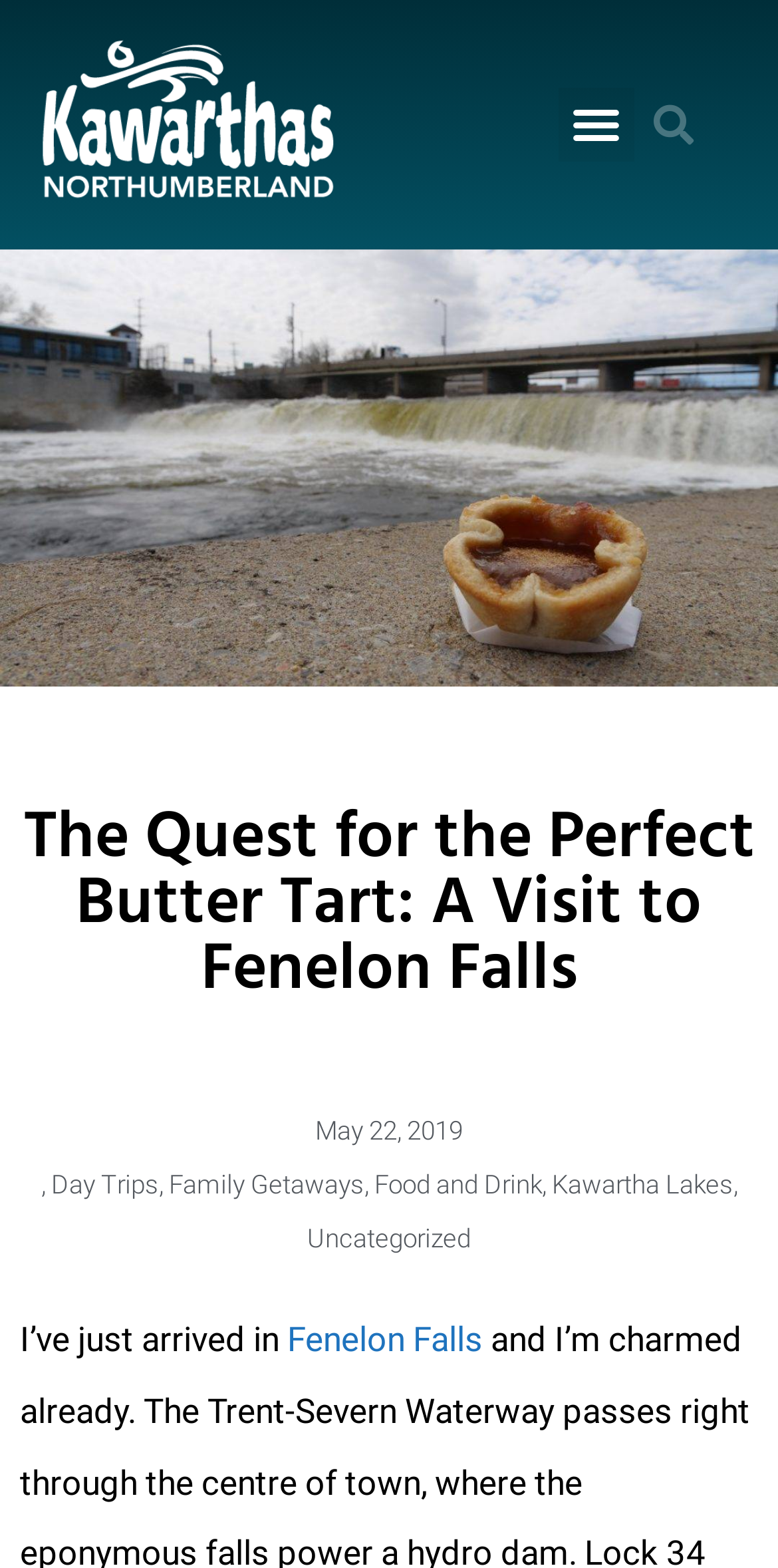Please identify the bounding box coordinates of the element's region that should be clicked to execute the following instruction: "Click the Kawarthas Northumberland logo". The bounding box coordinates must be four float numbers between 0 and 1, i.e., [left, top, right, bottom].

[0.051, 0.025, 0.436, 0.134]